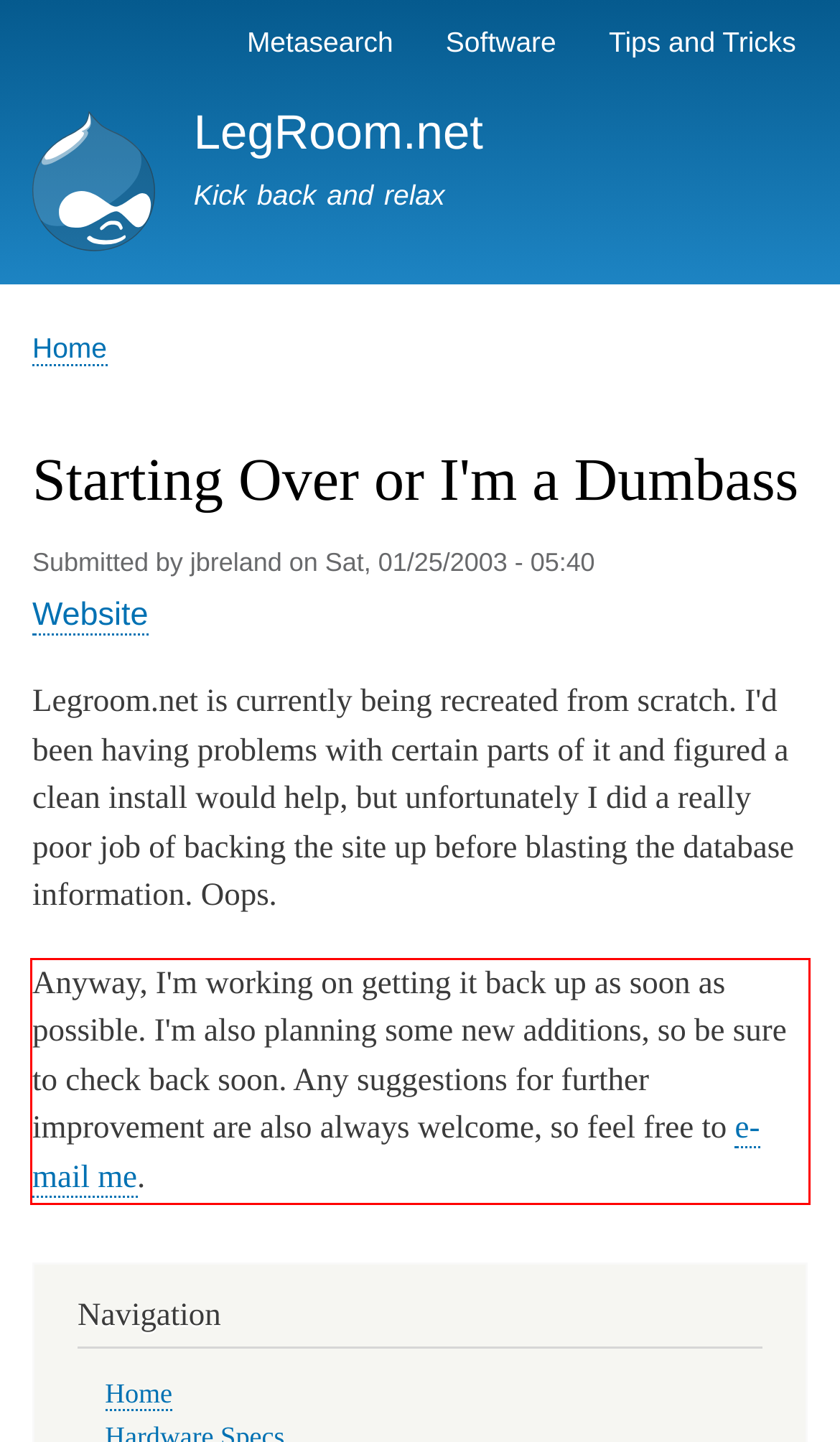Perform OCR on the text inside the red-bordered box in the provided screenshot and output the content.

Anyway, I'm working on getting it back up as soon as possible. I'm also planning some new additions, so be sure to check back soon. Any suggestions for further improvement are also always welcome, so feel free to e-mail me.